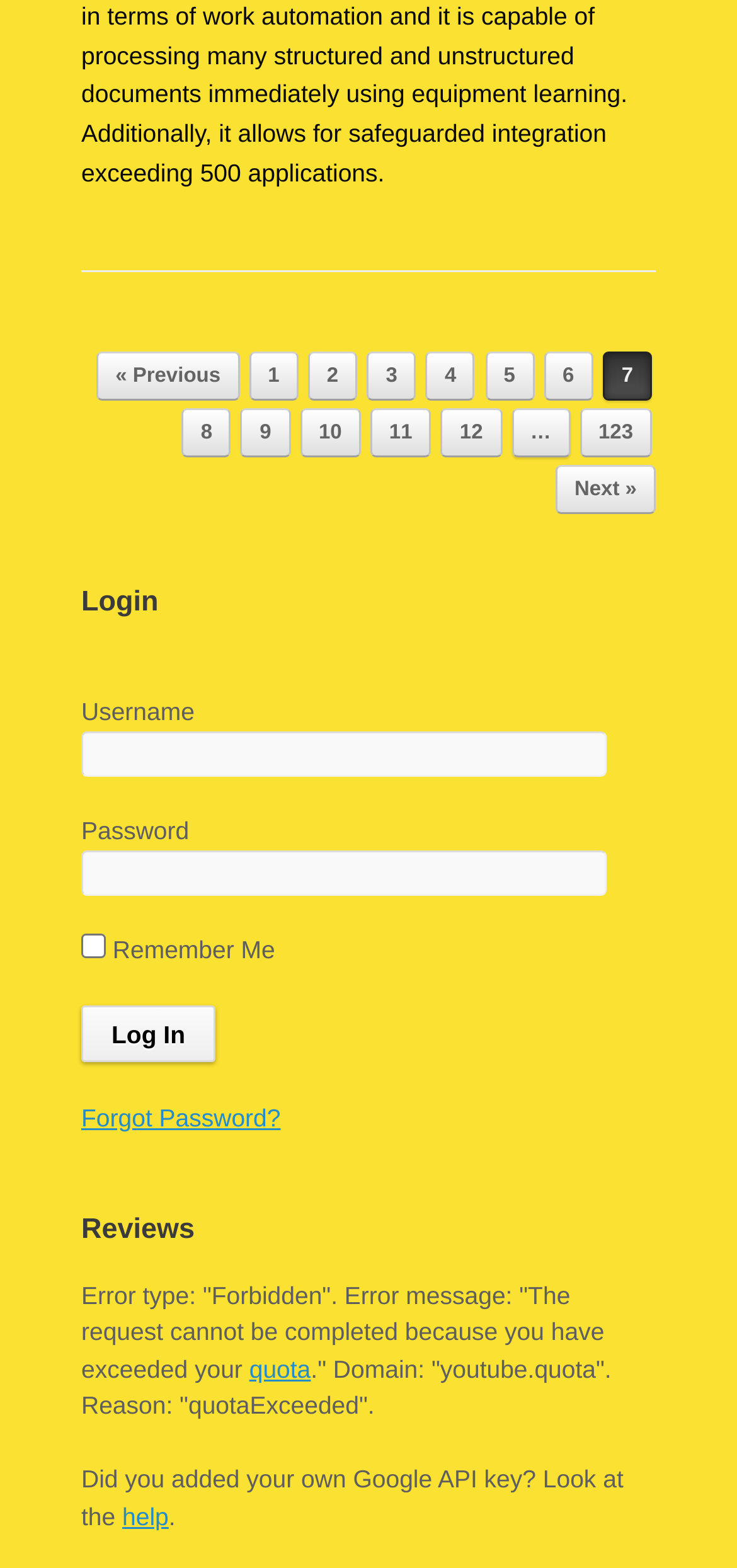Please determine the bounding box coordinates of the element to click on in order to accomplish the following task: "Click on the 'help' link". Ensure the coordinates are four float numbers ranging from 0 to 1, i.e., [left, top, right, bottom].

[0.166, 0.958, 0.229, 0.976]